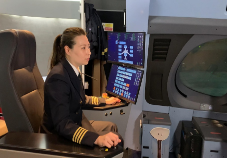Provide a brief response to the question below using one word or phrase:
What type of displays are in the cockpit?

Advanced digital displays